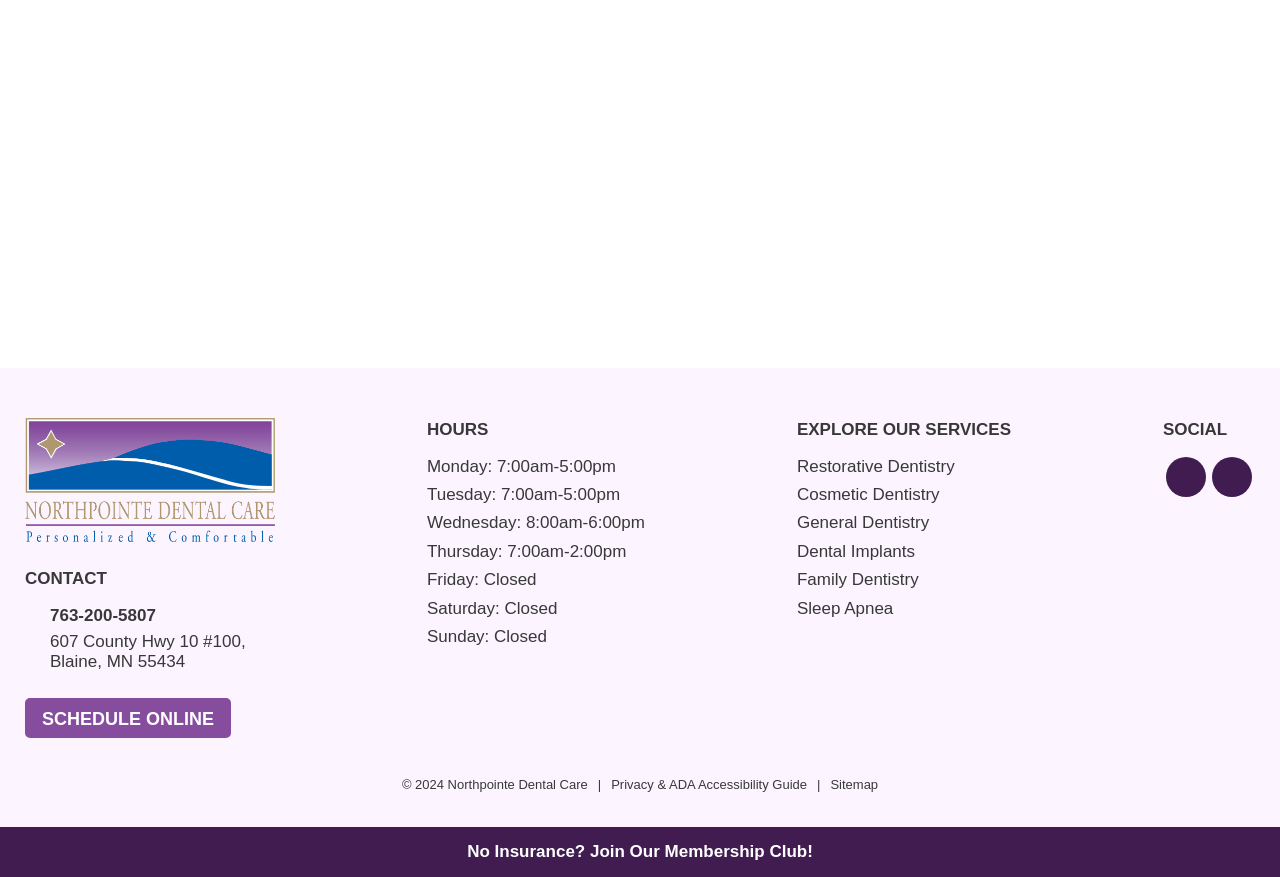Determine the bounding box coordinates for the area that should be clicked to carry out the following instruction: "Click the 'Subscribe' button".

None